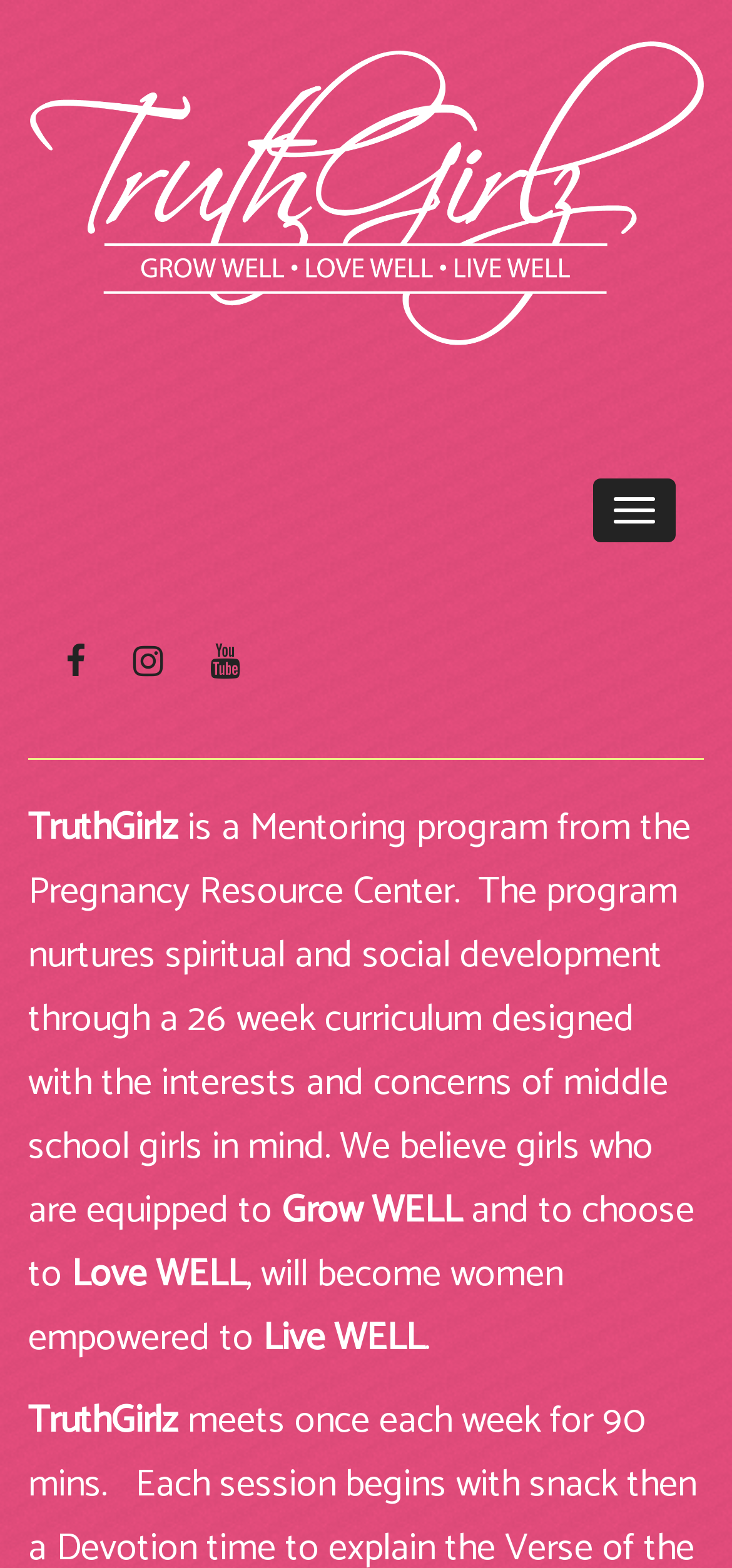Predict the bounding box of the UI element based on this description: "Toggle navigation".

[0.81, 0.305, 0.923, 0.346]